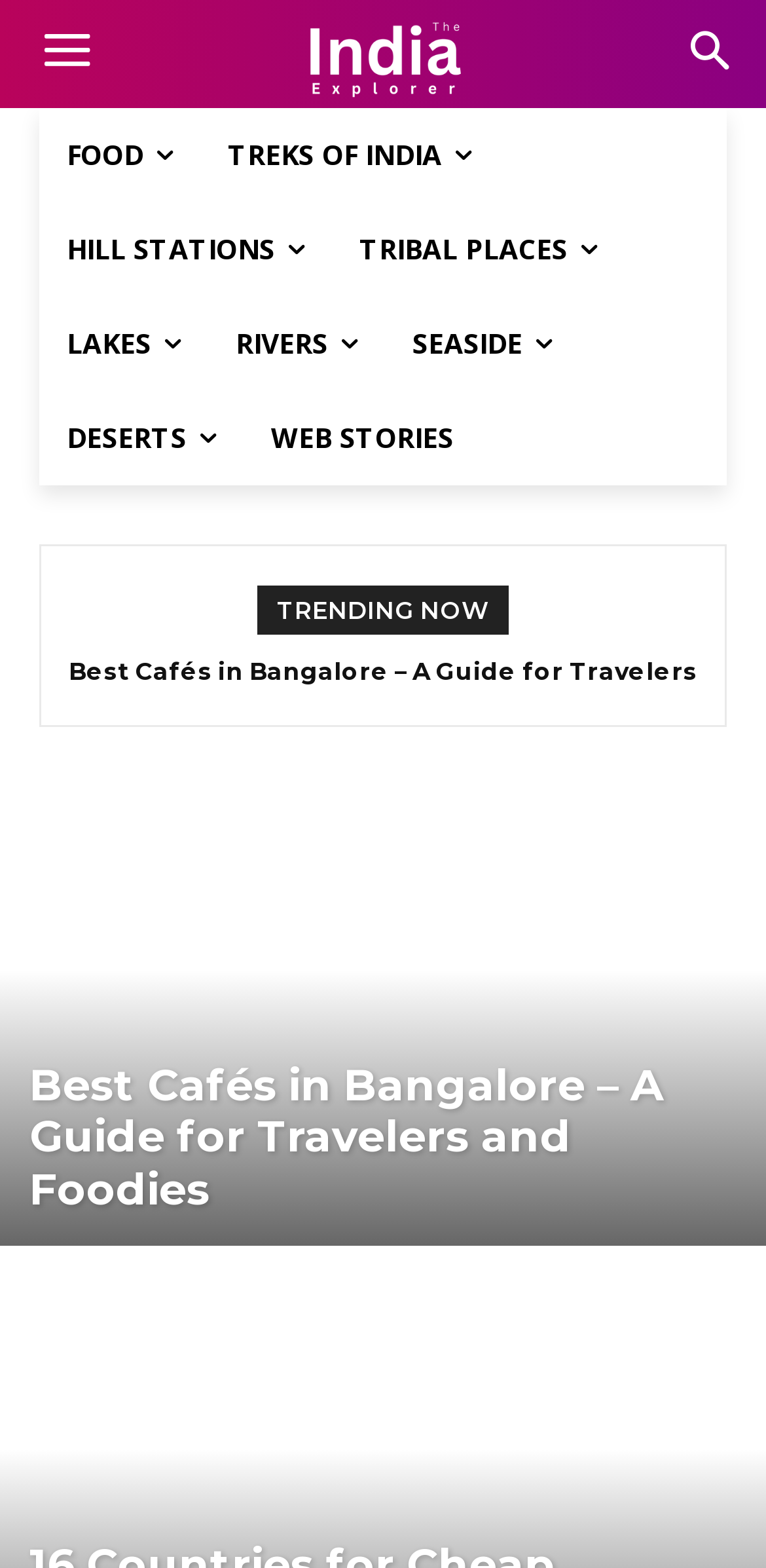What is the topic of the first article on the webpage?
Respond to the question with a single word or phrase according to the image.

Best Cafés in Bangalore